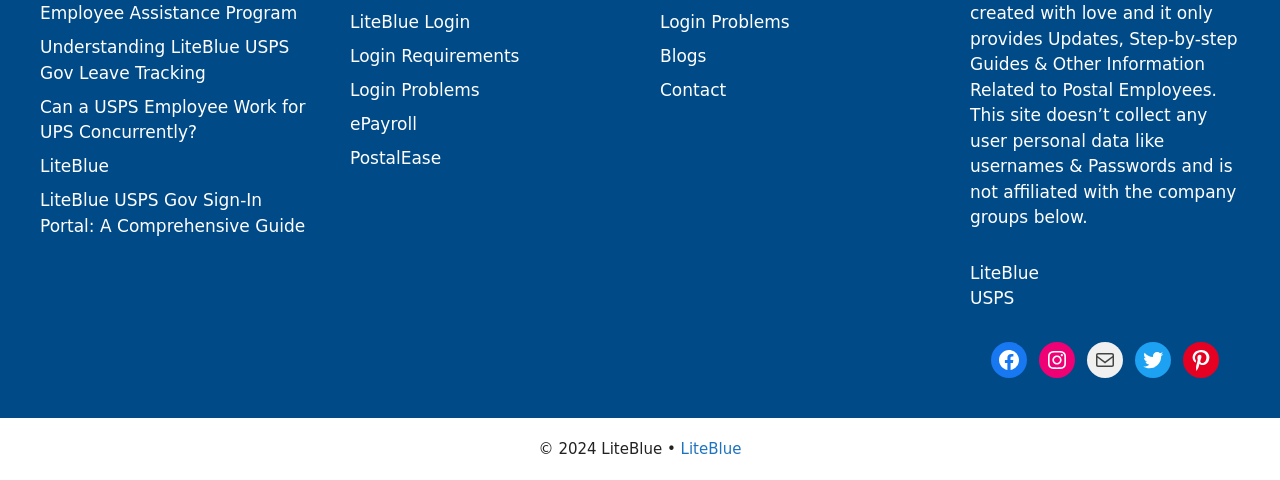Please identify the bounding box coordinates of the clickable element to fulfill the following instruction: "Go to LiteBlue Login". The coordinates should be four float numbers between 0 and 1, i.e., [left, top, right, bottom].

[0.273, 0.024, 0.367, 0.066]